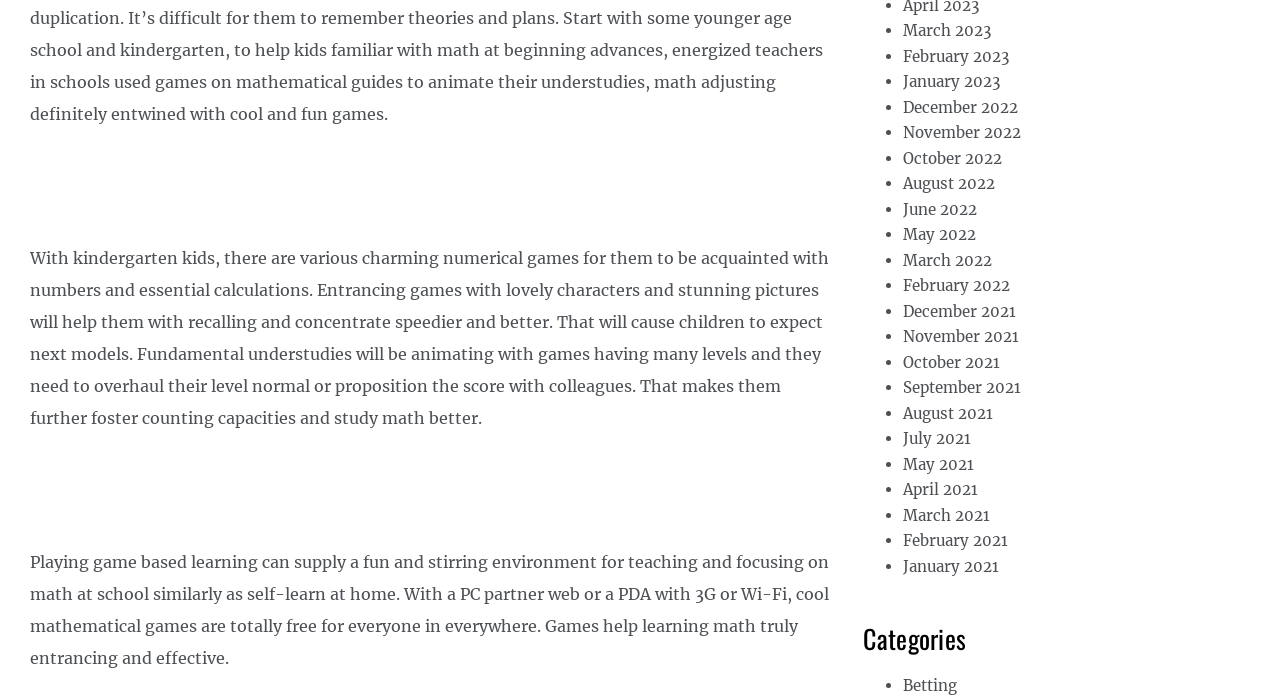What is the category listed on the webpage?
Please provide a comprehensive answer based on the contents of the image.

The category listed on the webpage is 'Betting', which is likely a category for articles or content related to betting or gambling. This category is listed under the heading 'Categories'.